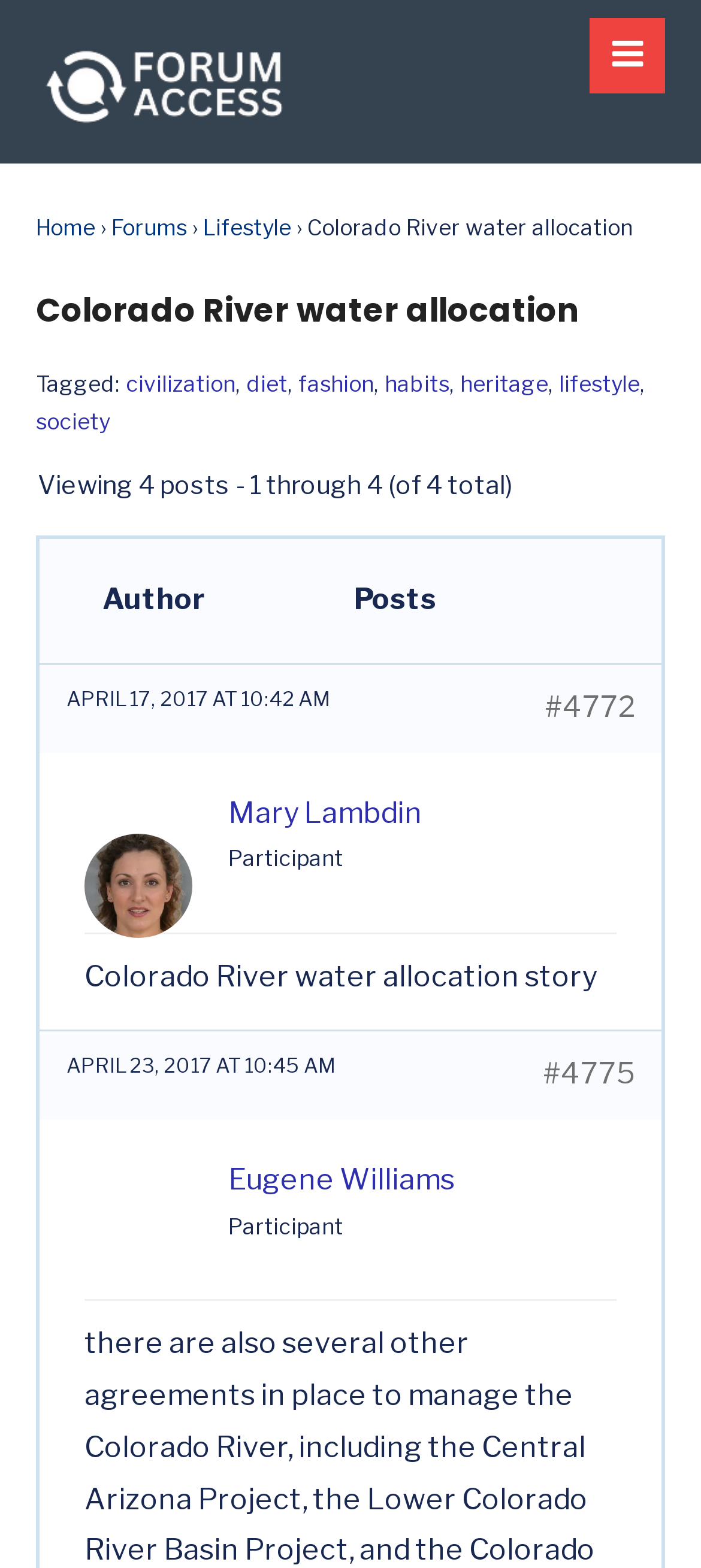Please identify the bounding box coordinates of the area that needs to be clicked to follow this instruction: "view post from Eugene Williams".

[0.326, 0.742, 0.679, 0.764]